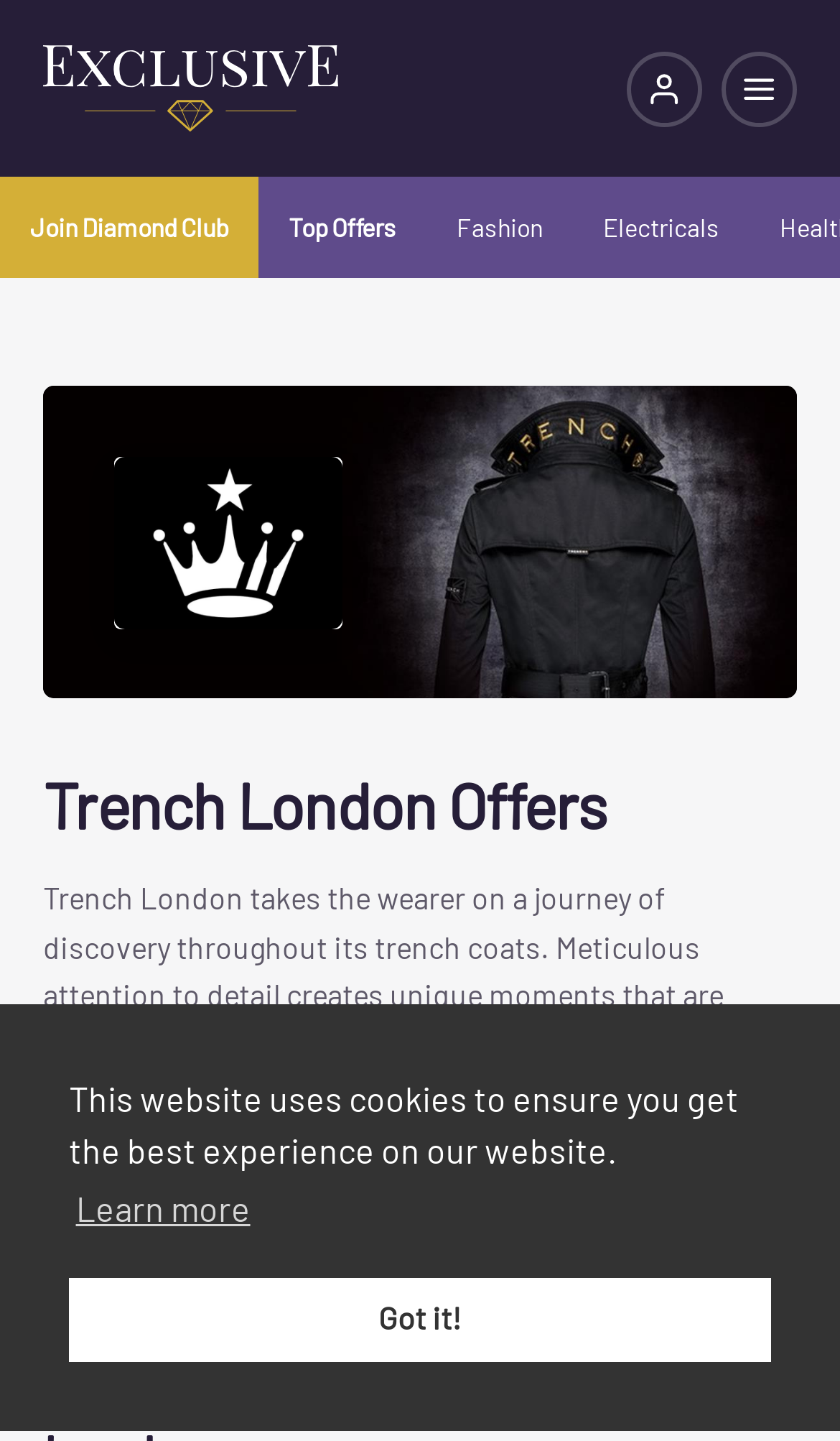Produce an elaborate caption capturing the essence of the webpage.

The webpage is focused on Trench London and Exclusive Rewards. At the top, there is a dialog box for cookie consent, which takes up most of the width and is positioned near the top of the page. Within this dialog, there is a static text describing the use of cookies, a "learn more about cookies" button, and a "dismiss cookie message" button.

Below the dialog box, there are several links and images aligned horizontally across the top of the page. From left to right, these include a link and image for "Exclusive Rewards", a link for "Login", a link for "Open mobile navigation", and a few more links for "Join Diamond Club", "Top Offers", "Fashion", and "Electricals". The "Electricals" link is accompanied by an image of the Trench London logo.

Further down the page, there is a large image of Trench London, taking up most of the width. Above this image, there is a heading that reads "Trench London Offers". Below the image, there is a static text that describes Trench London's trench coats, highlighting the attention to detail and unique moments experienced while wearing them.